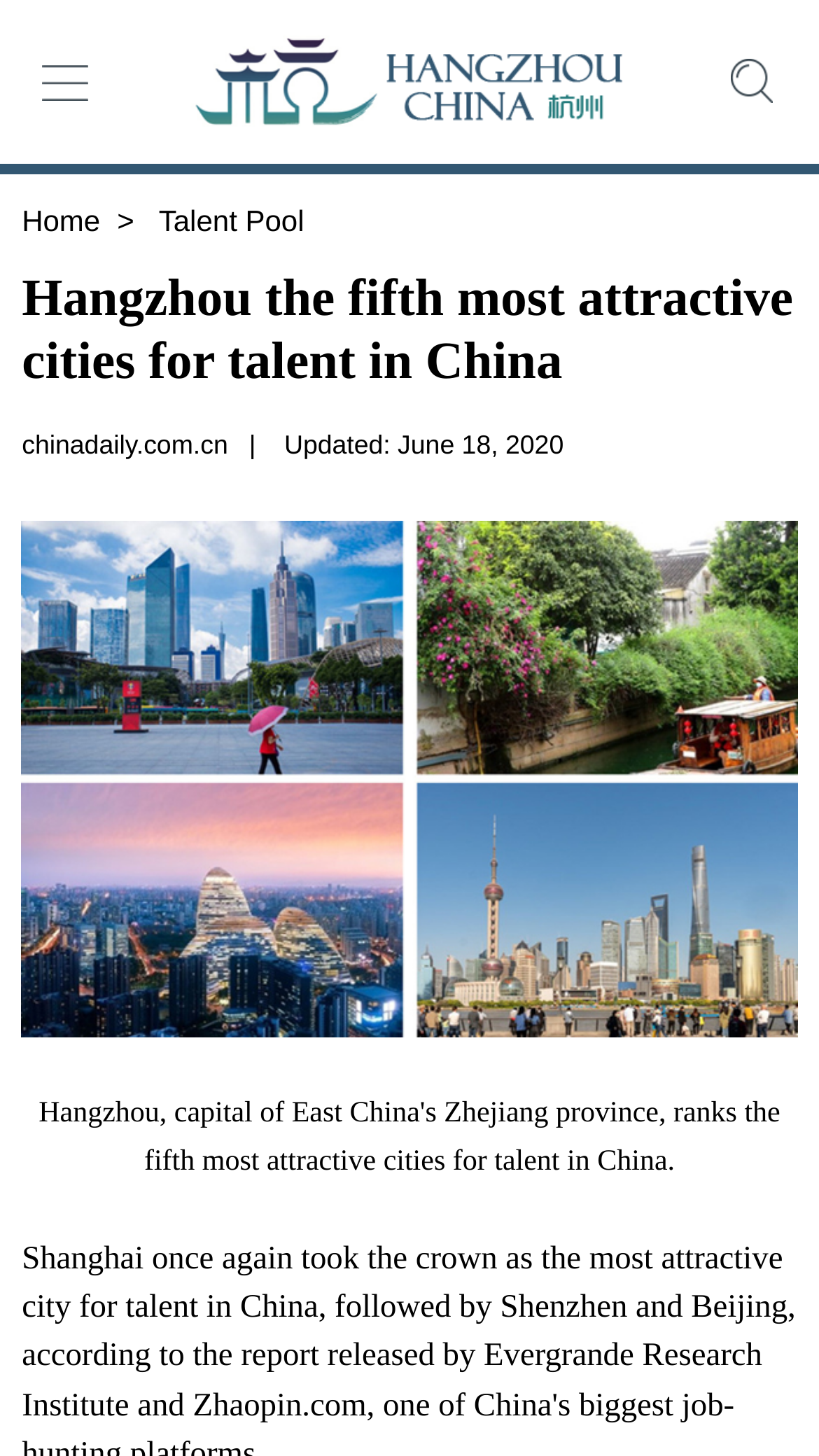Using the given element description, provide the bounding box coordinates (top-left x, top-left y, bottom-right x, bottom-right y) for the corresponding UI element in the screenshot: alt="Hangzhou, China"

[0.228, 0.022, 0.772, 0.09]